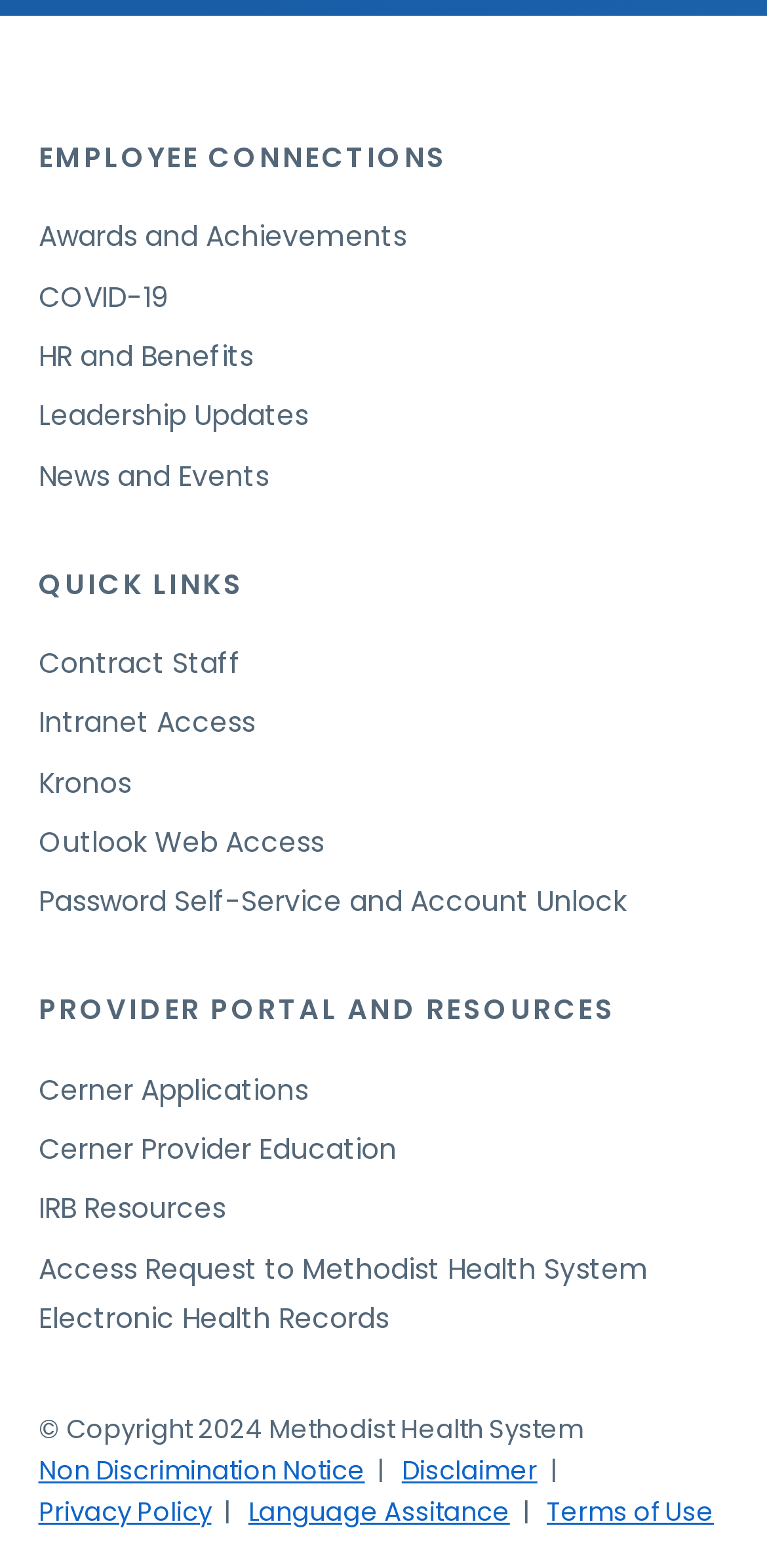For the following element description, predict the bounding box coordinates in the format (top-left x, top-left y, bottom-right x, bottom-right y). All values should be floating point numbers between 0 and 1. Description: Mold

None